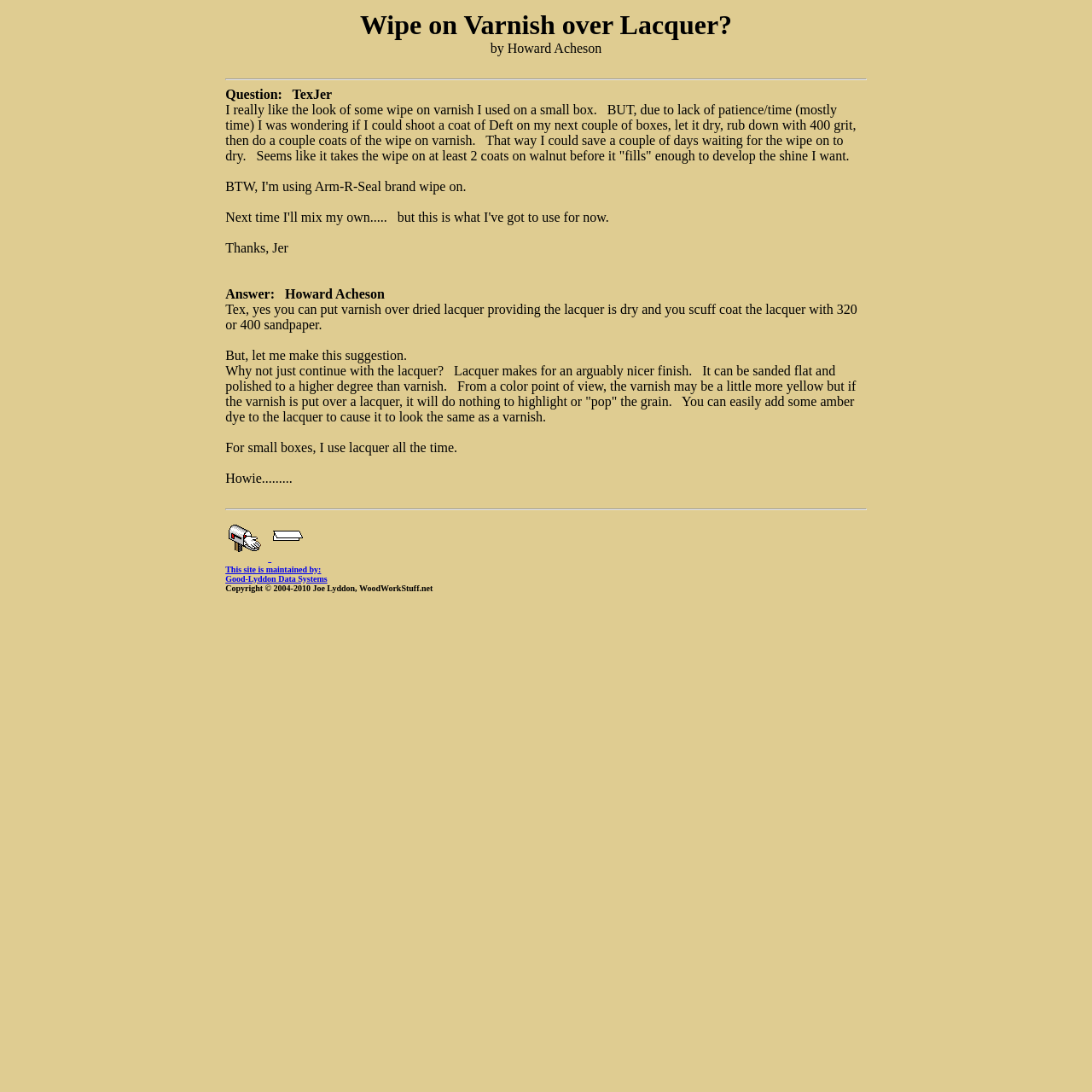Who asked the question about wiping on varnish?
Please utilize the information in the image to give a detailed response to the question.

The question is asked by TexJer, as indicated by the text 'Question: TexJer' at the beginning of the question section.